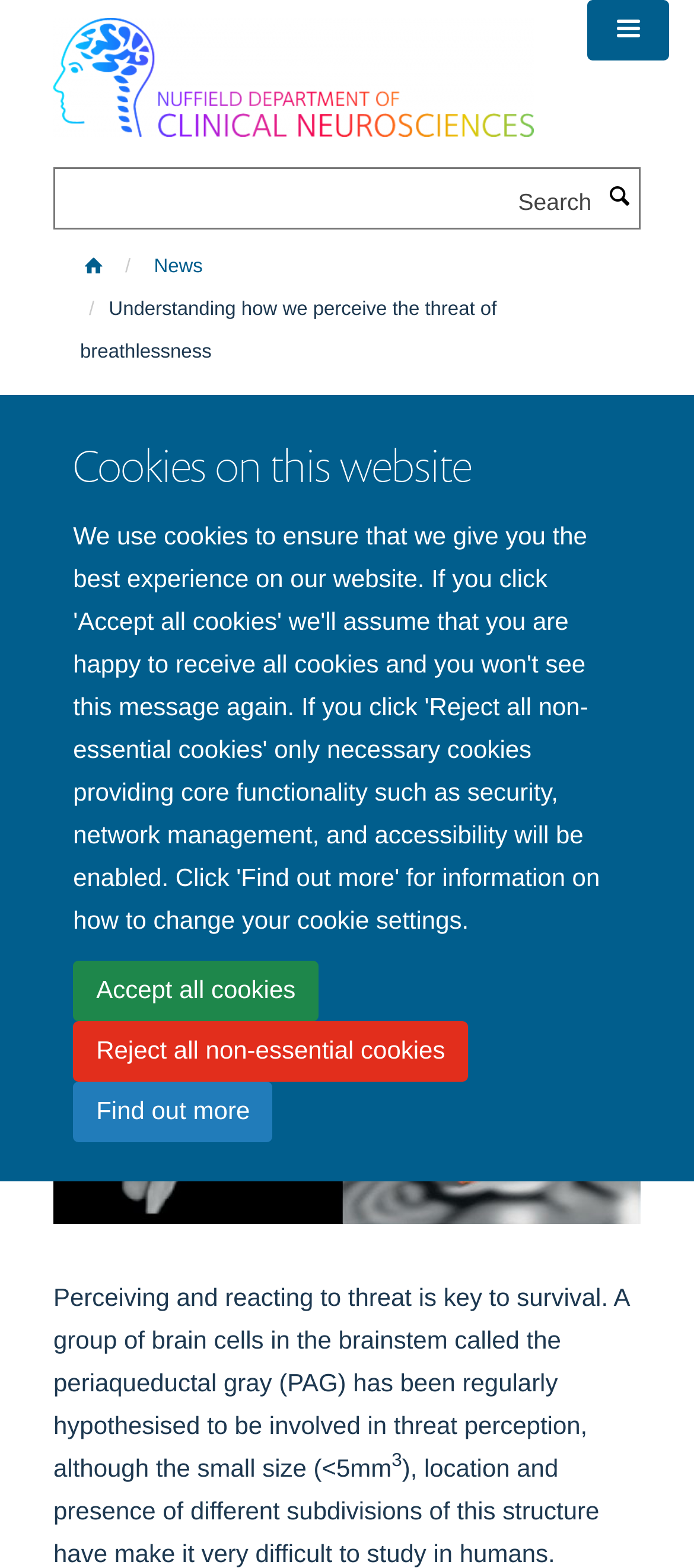Respond to the following question with a brief word or phrase:
What is the date of the article?

1 March 2016